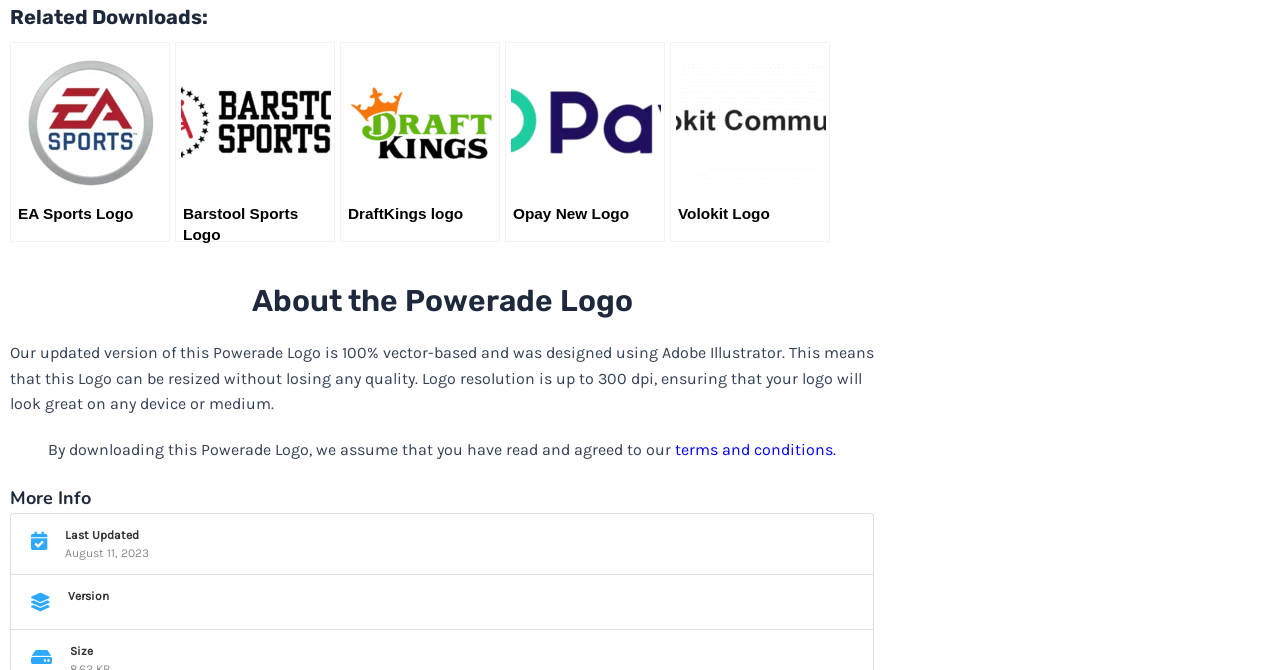Identify the bounding box coordinates for the element that needs to be clicked to fulfill this instruction: "View more". Provide the coordinates in the format of four float numbers between 0 and 1: [left, top, right, bottom].

[0.904, 0.424, 0.972, 0.473]